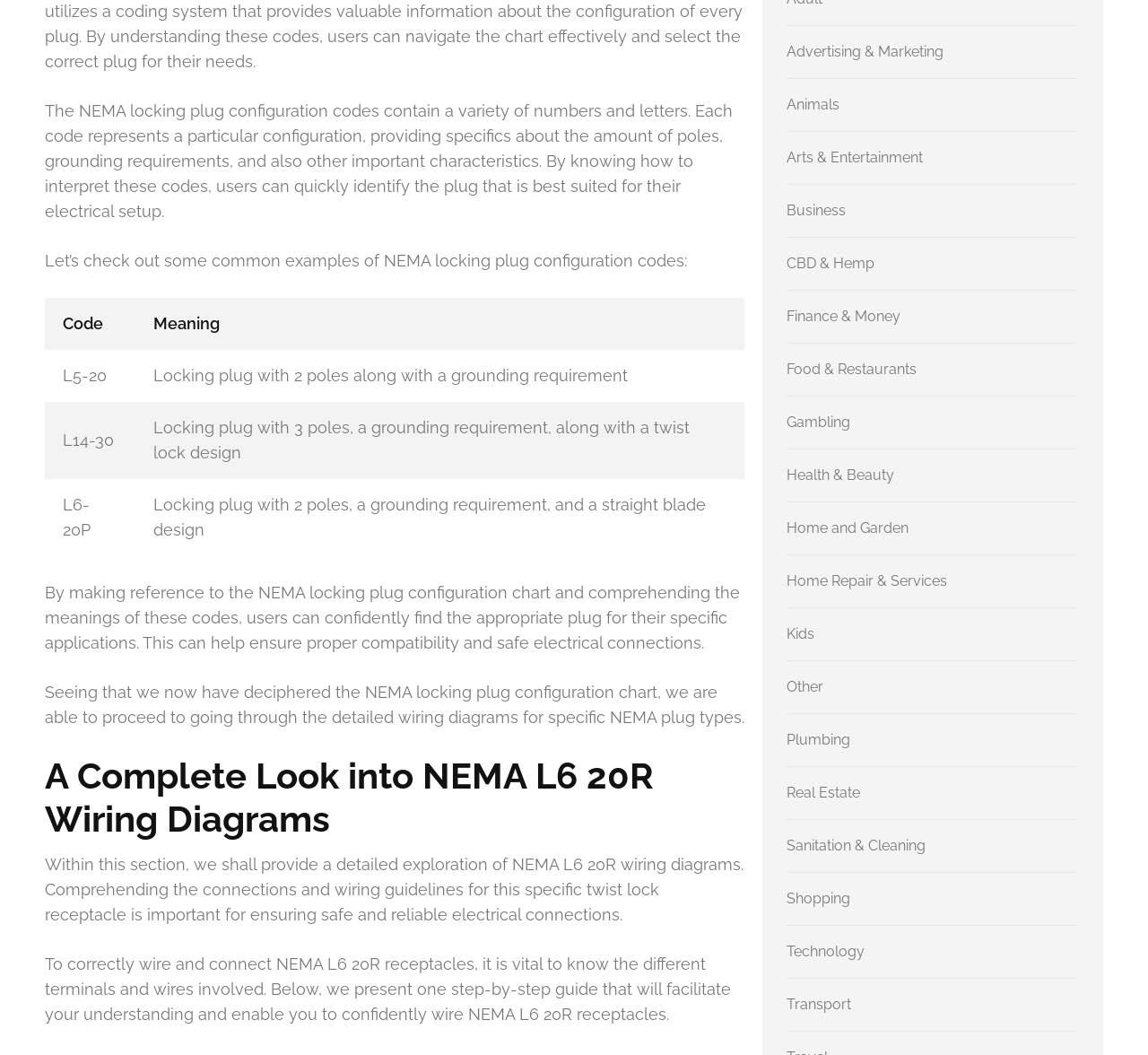What is the focus of the section 'A Complete Look into NEMA L6 20R Wiring Diagrams'?
Please provide a comprehensive answer based on the information in the image.

The webpage has a section titled 'A Complete Look into NEMA L6 20R Wiring Diagrams', which suggests that this section provides a detailed exploration of NEMA L6 20R wiring diagrams, including the connections and wiring guidelines for this specific twist lock receptacle.